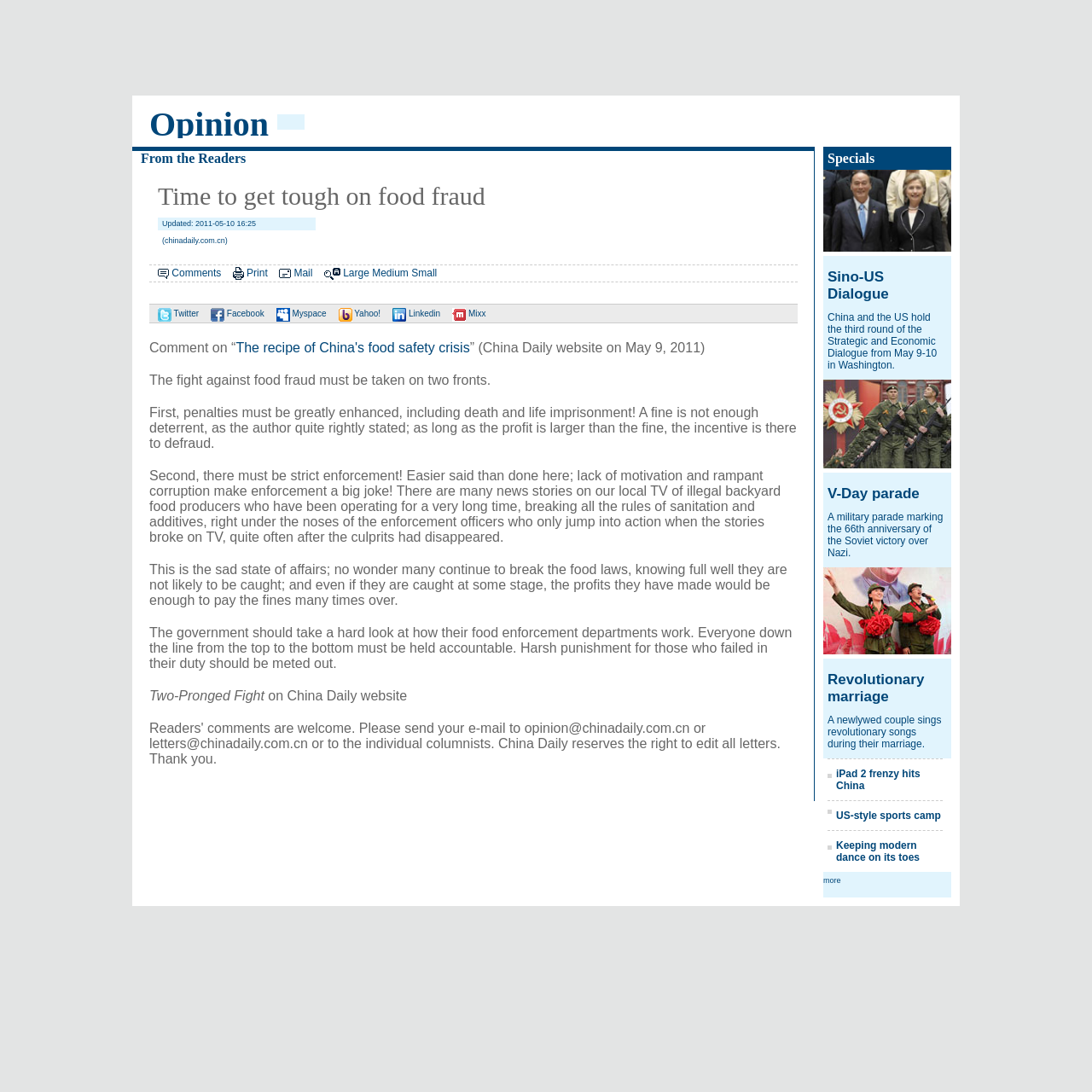Identify the coordinates of the bounding box for the element described below: "Comments". Return the coordinates as four float numbers between 0 and 1: [left, top, right, bottom].

[0.157, 0.245, 0.203, 0.255]